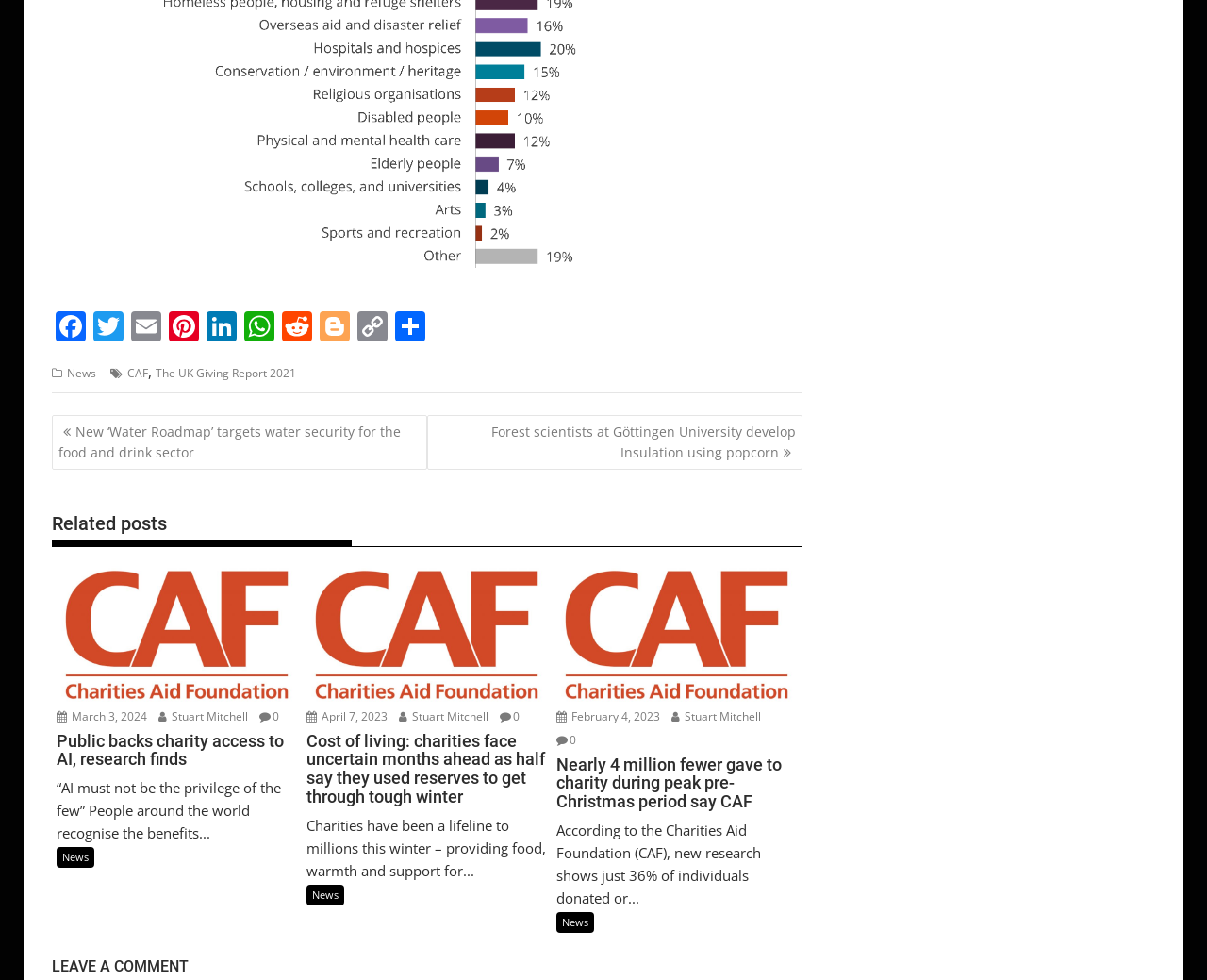What is the category of the news article 'Cost of living: charities face uncertain months ahead as half say they used reserves to get through tough winter'?
Kindly give a detailed and elaborate answer to the question.

I looked at the 'Related posts' section and saw the news article 'Cost of living: charities face uncertain months ahead as half say they used reserves to get through tough winter'. The category of this article is listed as 'News'.